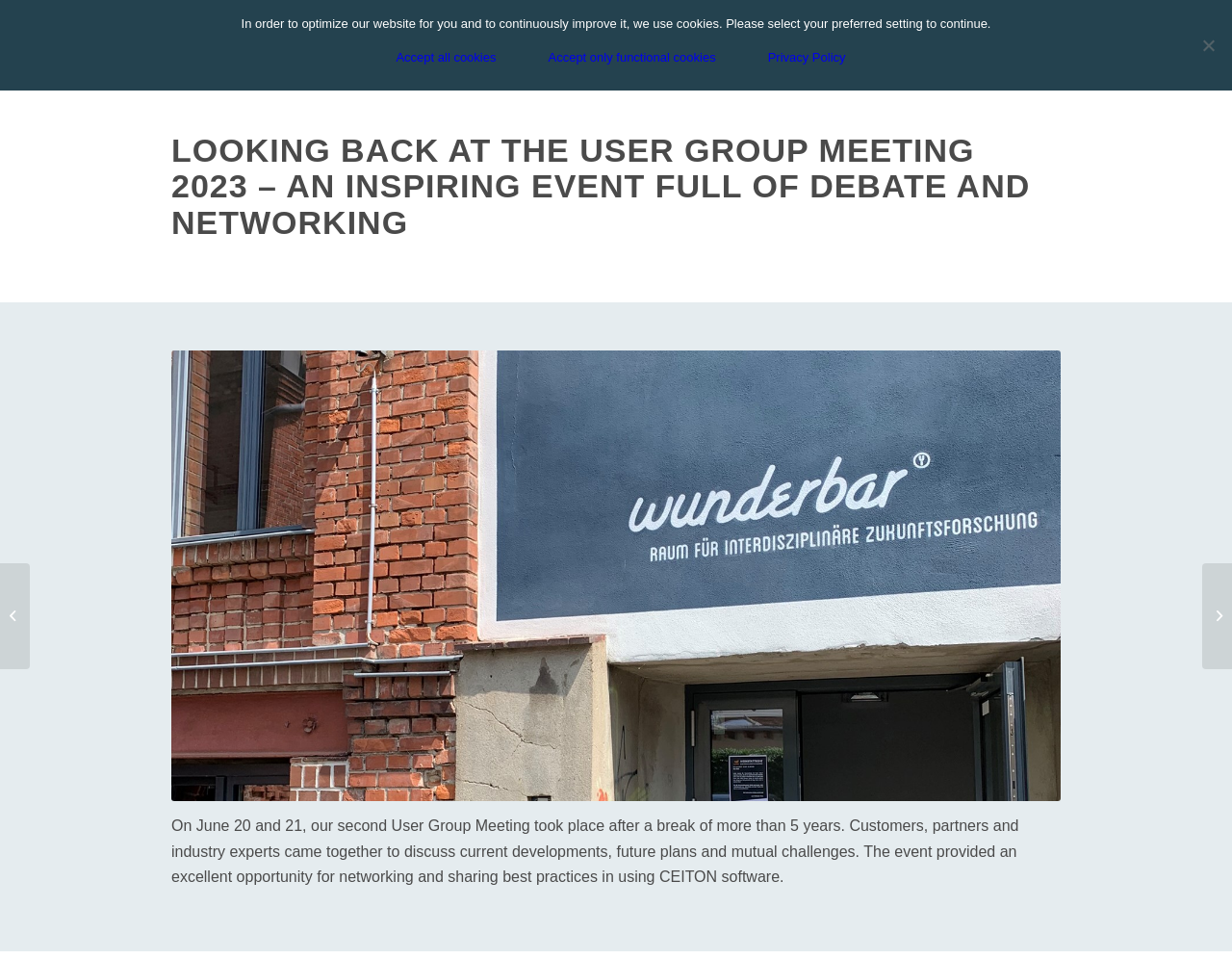Give a one-word or one-phrase response to the question:
How many menu items are there?

9